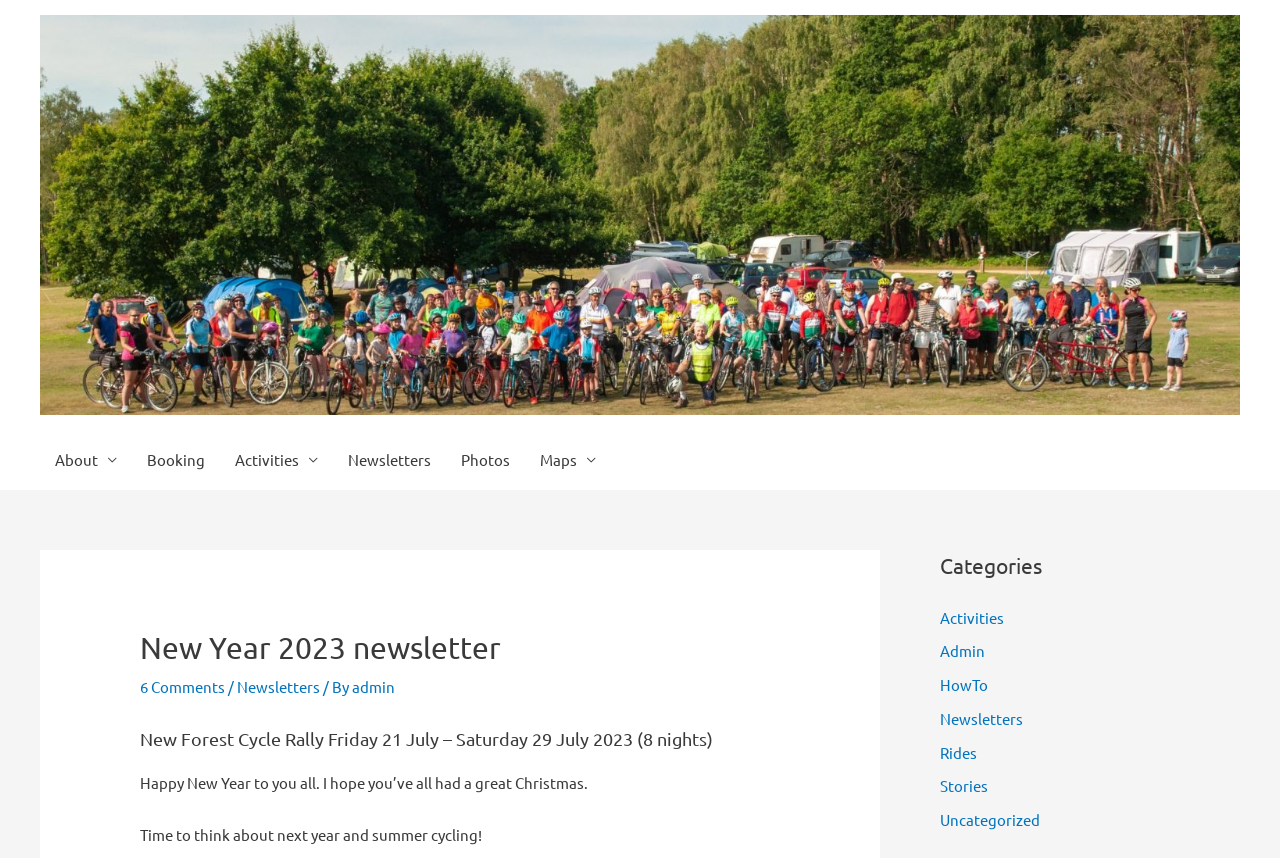Please locate the bounding box coordinates of the element's region that needs to be clicked to follow the instruction: "Click on the New Forest Cycling Week link". The bounding box coordinates should be provided as four float numbers between 0 and 1, i.e., [left, top, right, bottom].

[0.031, 0.236, 0.969, 0.259]